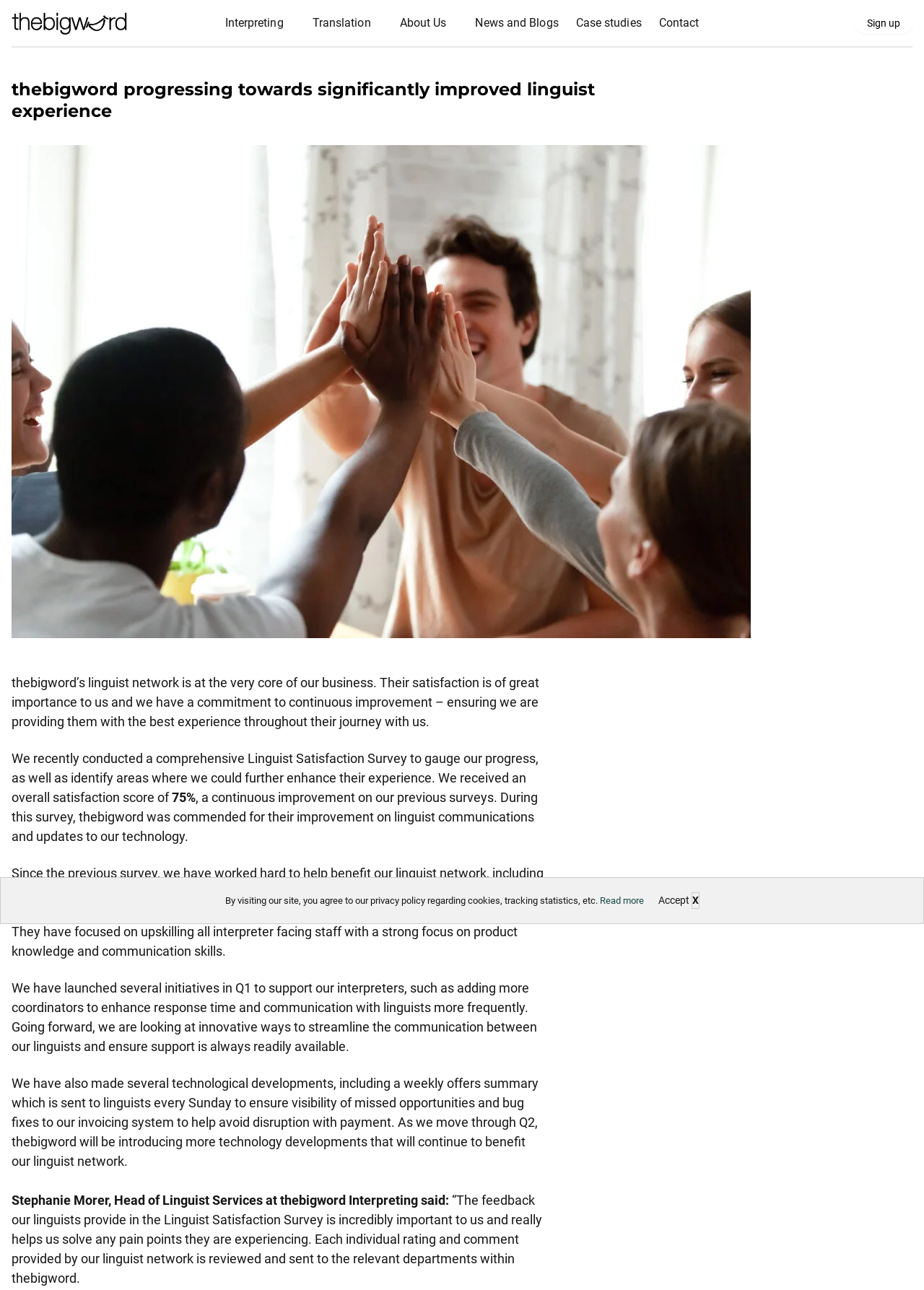Who is the Head of Linguist Services at thebigword Interpreting?
We need a detailed and exhaustive answer to the question. Please elaborate.

The webpage quotes Stephanie Morer, the Head of Linguist Services at thebigword Interpreting, saying that the feedback from linguists in the Linguist Satisfaction Survey is incredibly important to the company and helps solve any pain points they are experiencing.